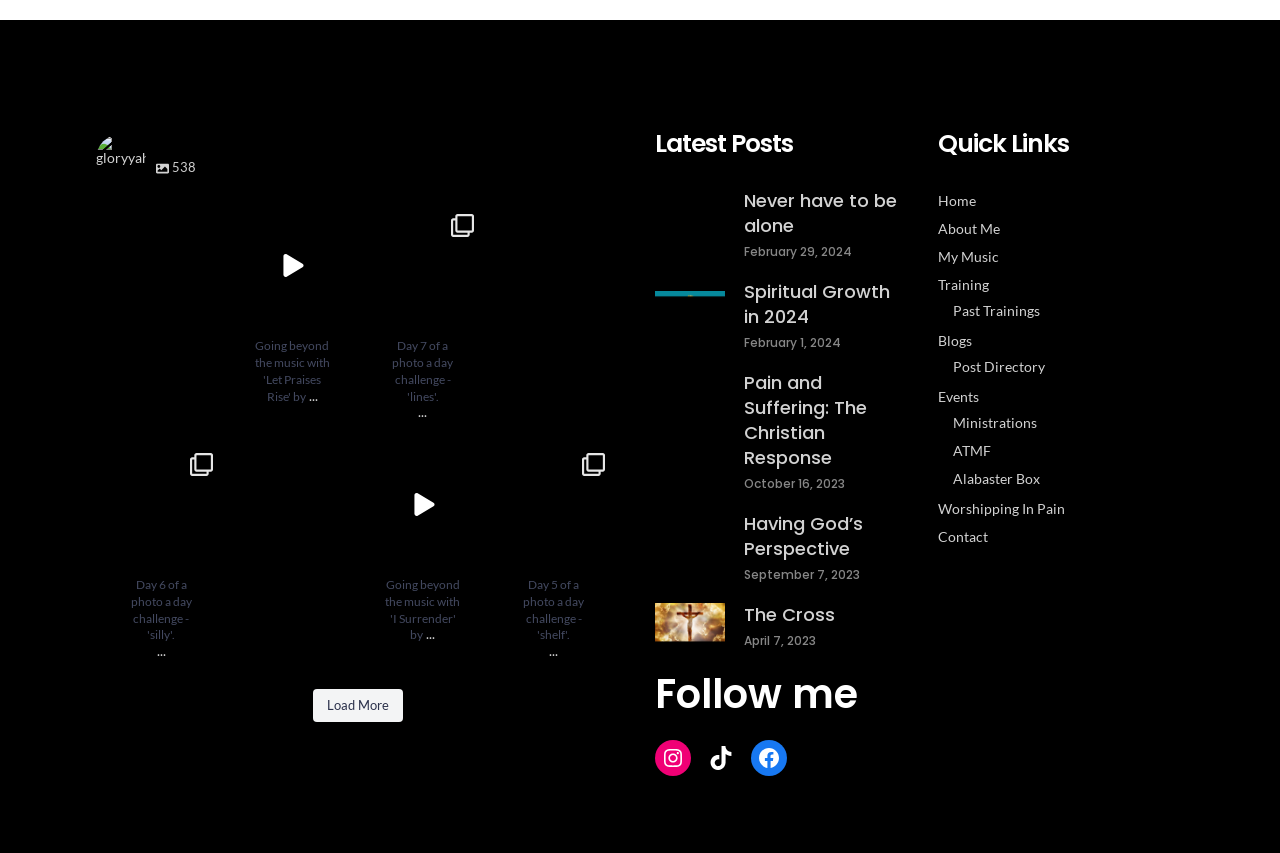Locate the bounding box of the user interface element based on this description: "Spiritual Growth in 2024".

[0.581, 0.327, 0.695, 0.386]